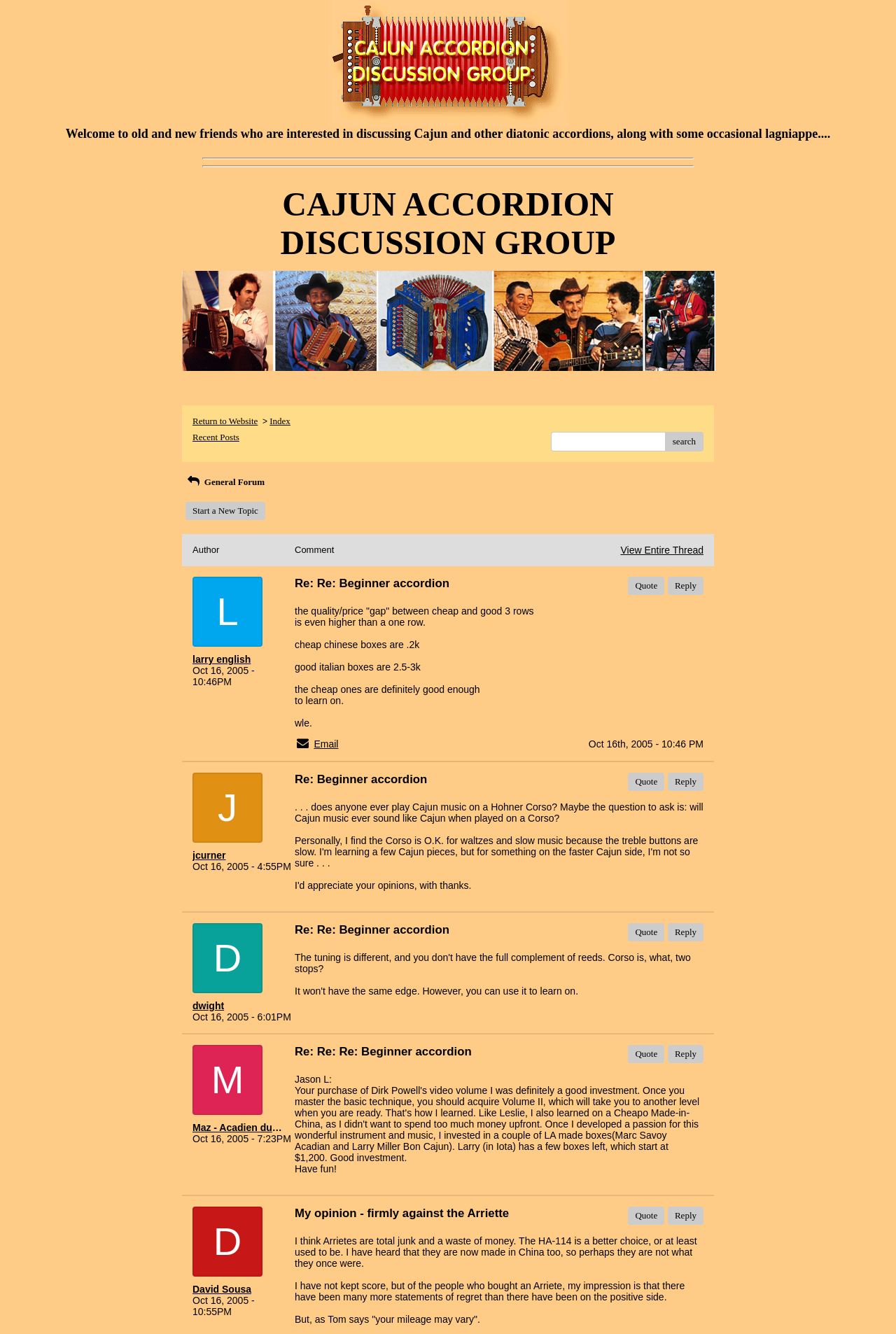What is the purpose of the textbox?
Based on the screenshot, answer the question with a single word or phrase.

Search